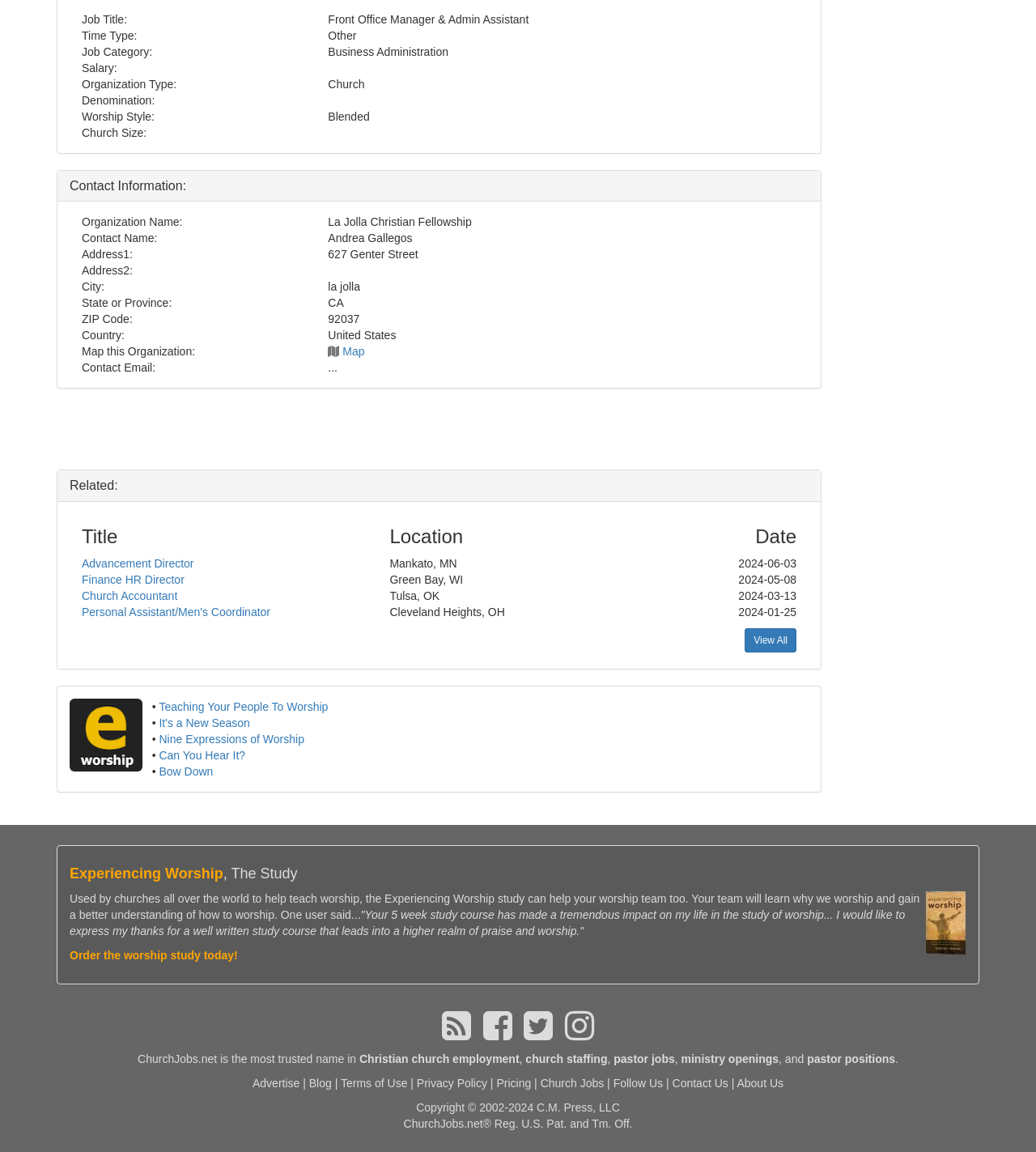Determine the coordinates of the bounding box that should be clicked to complete the instruction: "View all related jobs". The coordinates should be represented by four float numbers between 0 and 1: [left, top, right, bottom].

[0.719, 0.545, 0.769, 0.567]